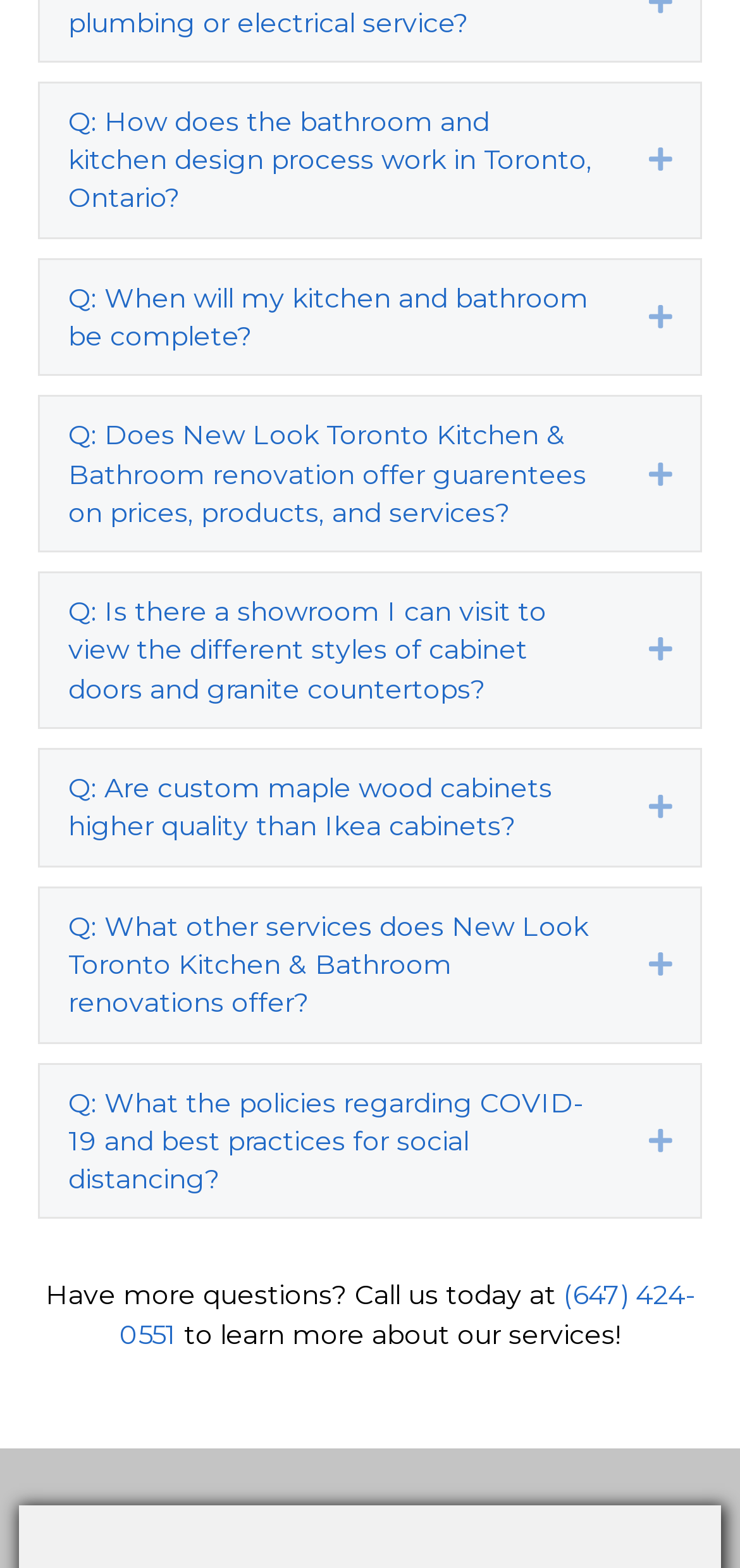Answer briefly with one word or phrase:
How many FAQs are listed on this webpage?

7